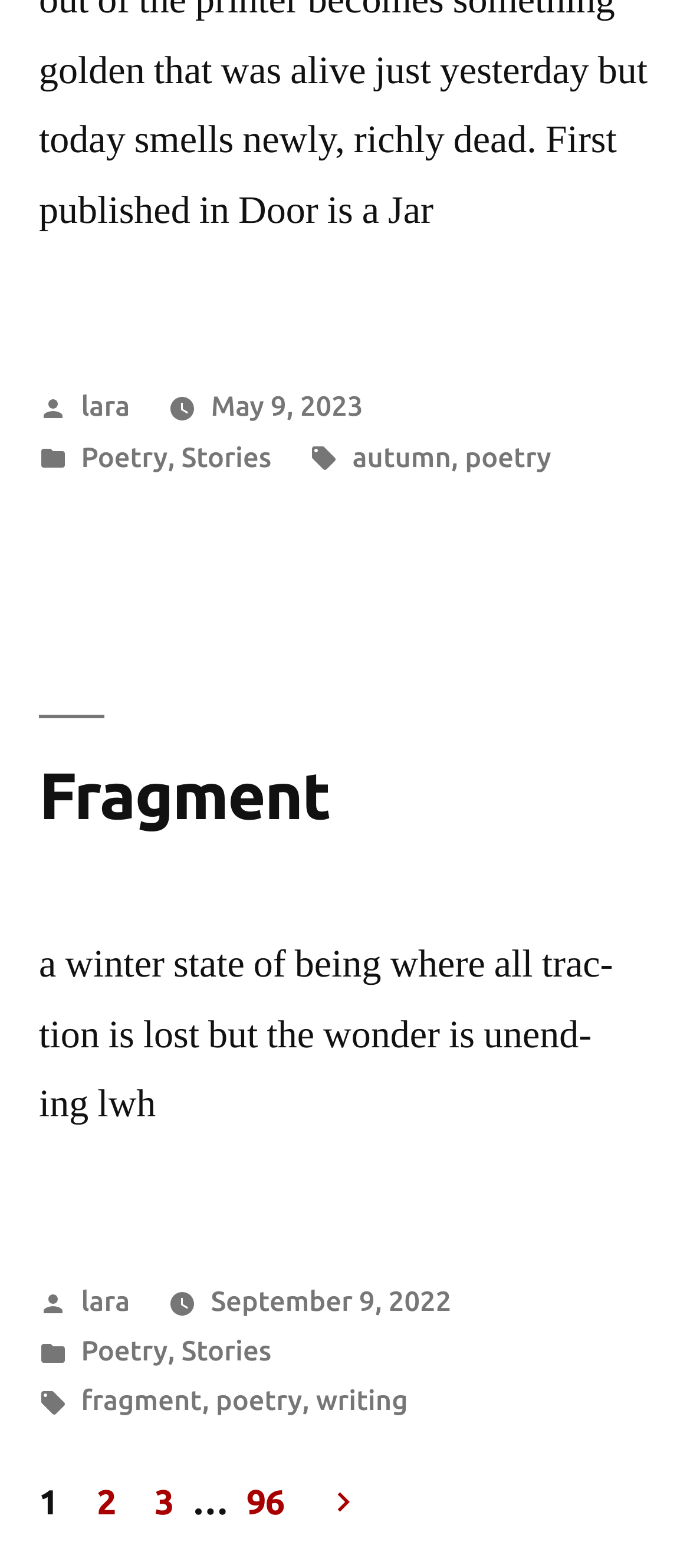Show me the bounding box coordinates of the clickable region to achieve the task as per the instruction: "go to lara's profile".

[0.117, 0.249, 0.188, 0.269]